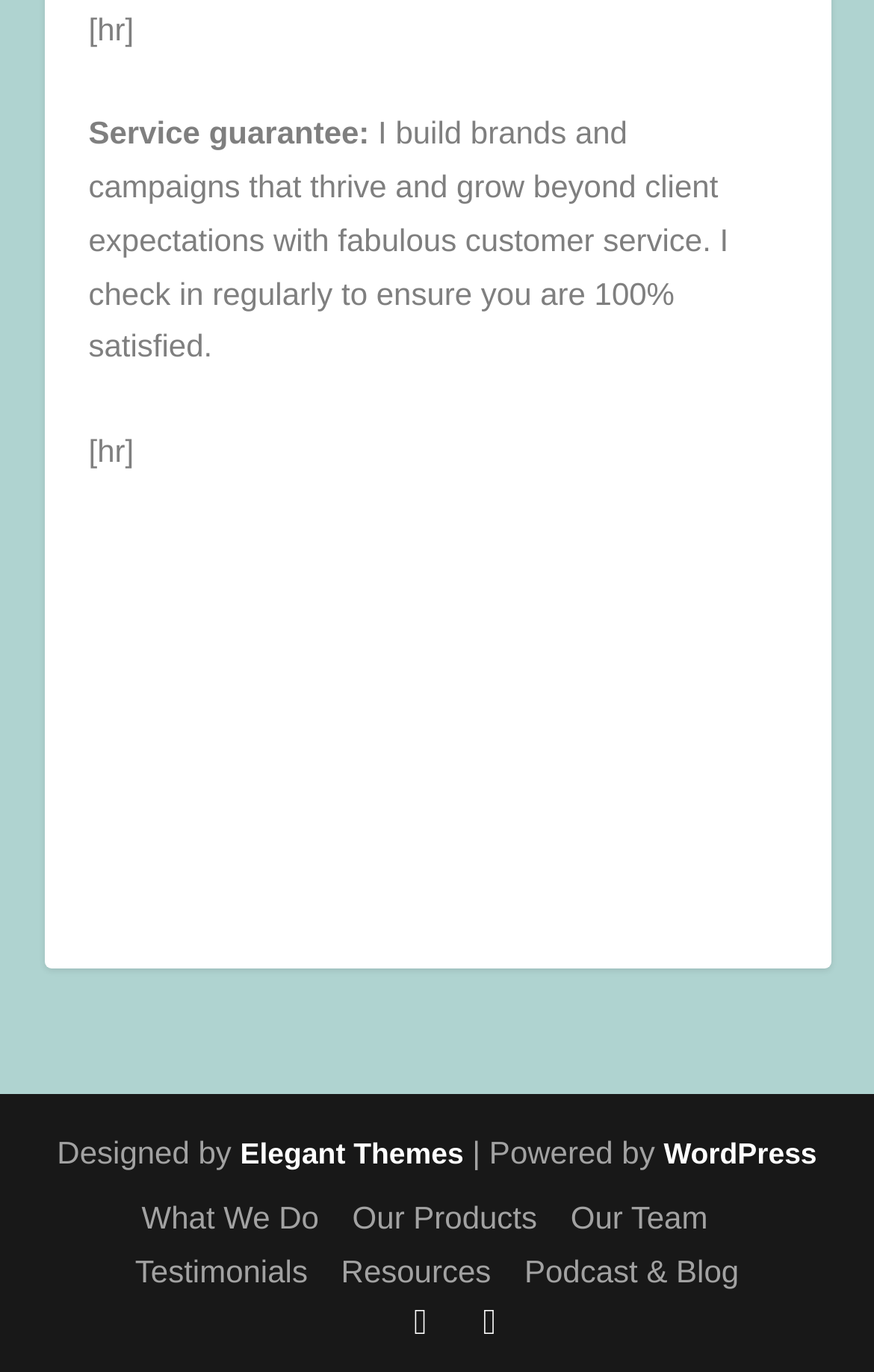Determine the bounding box coordinates of the clickable area required to perform the following instruction: "Click on 'What We Do'". The coordinates should be represented as four float numbers between 0 and 1: [left, top, right, bottom].

[0.162, 0.874, 0.365, 0.901]